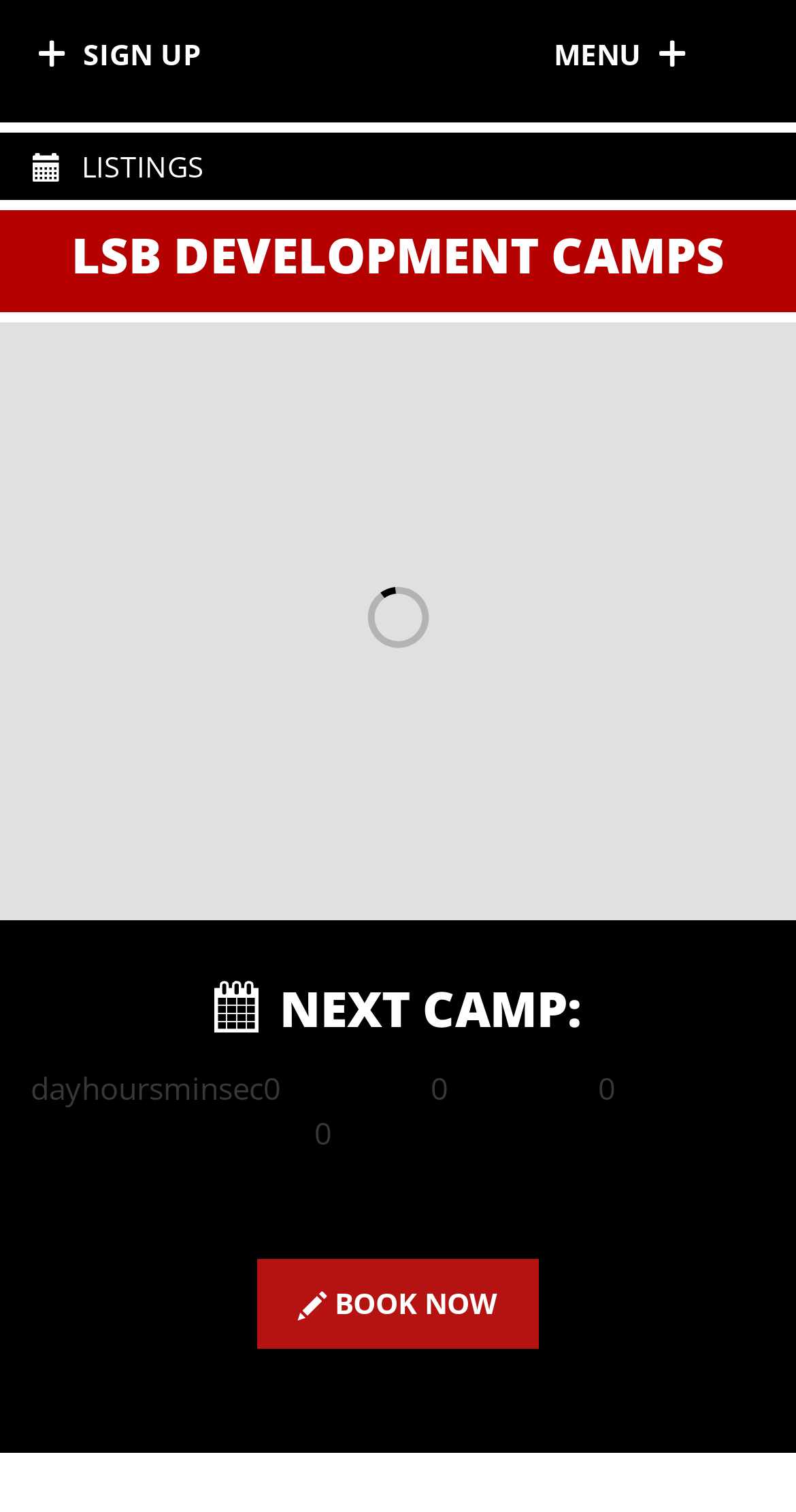What is the logo of the website? Using the information from the screenshot, answer with a single word or phrase.

Logo Header Menu